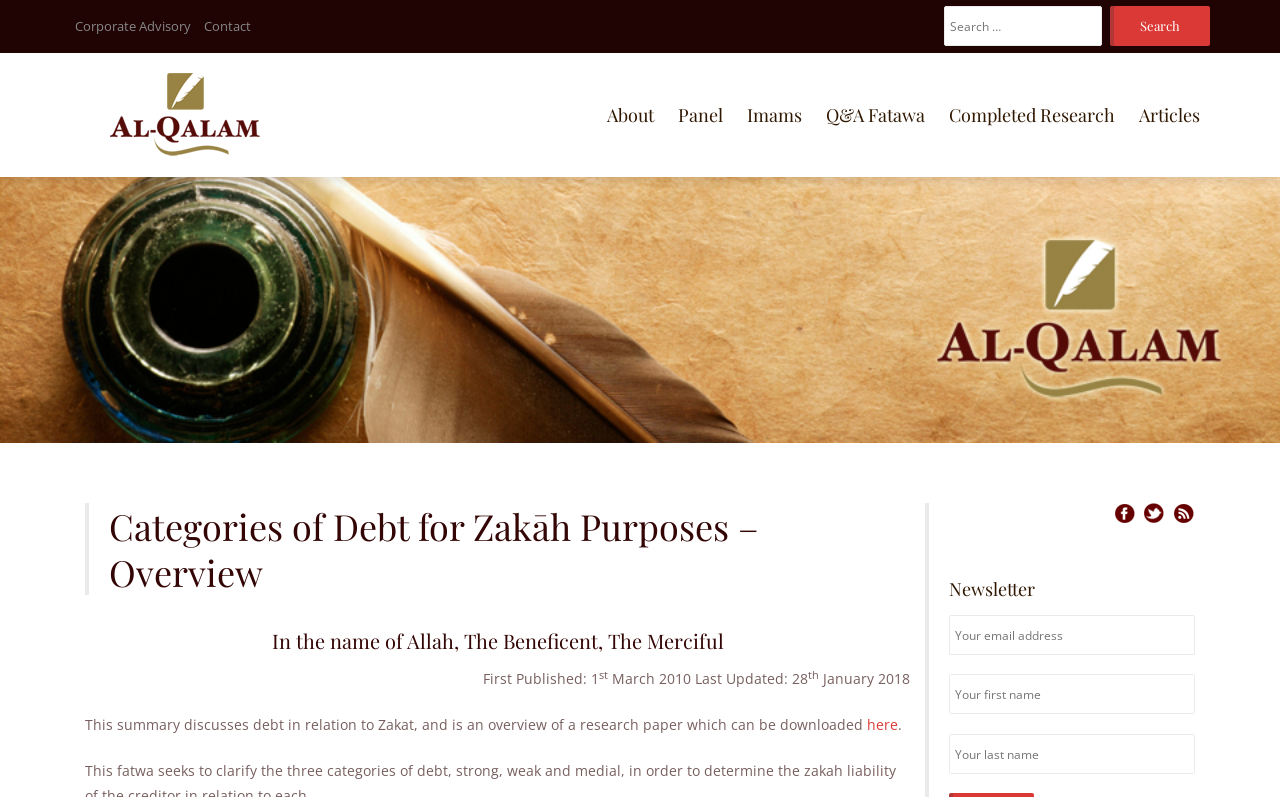Please predict the bounding box coordinates of the element's region where a click is necessary to complete the following instruction: "Click the 'Home' link". The coordinates should be represented by four float numbers between 0 and 1, i.e., [left, top, right, bottom].

None